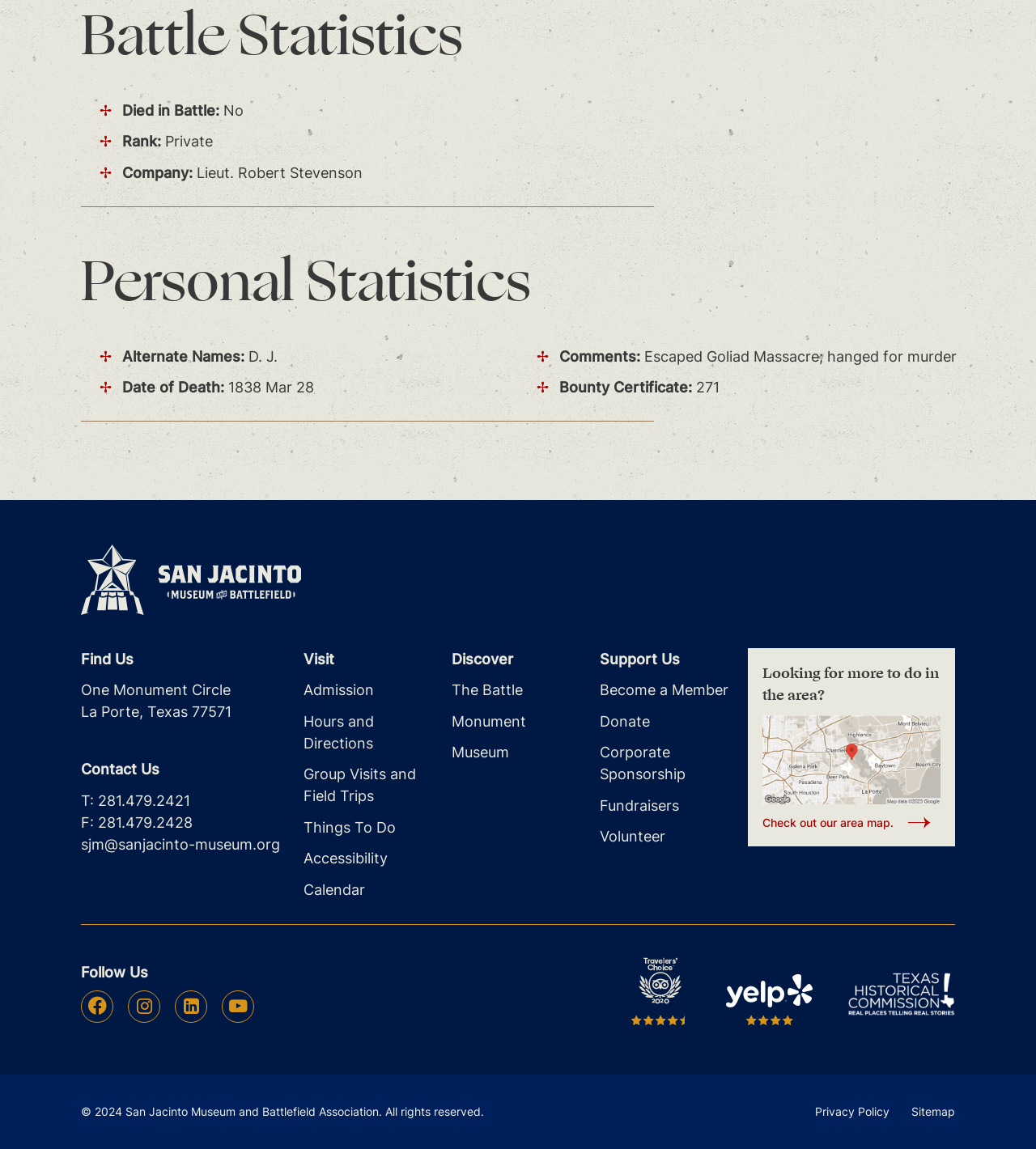Identify the bounding box coordinates of the element to click to follow this instruction: 'Click the 'Support Us' dropdown menu'. Ensure the coordinates are four float values between 0 and 1, provided as [left, top, right, bottom].

[0.579, 0.564, 0.707, 0.583]